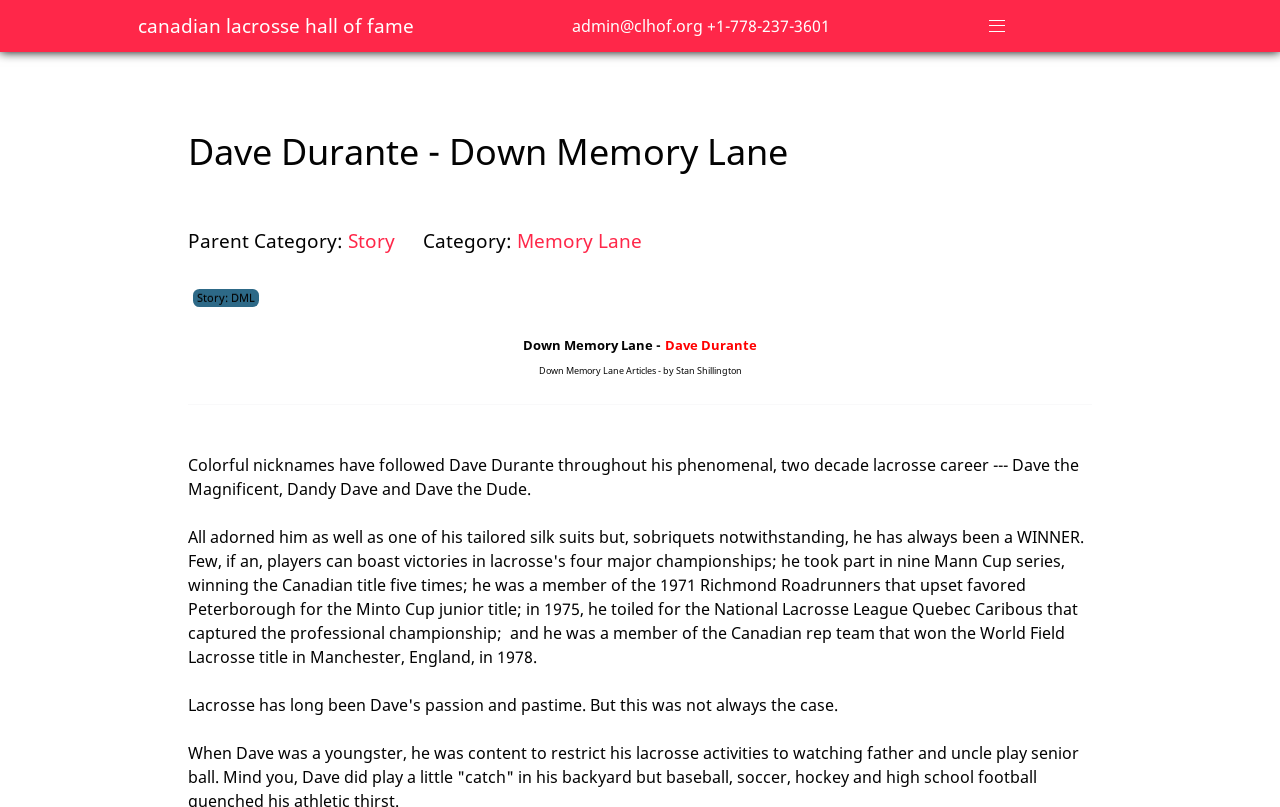Using the details in the image, give a detailed response to the question below:
What is the author of the article?

I found the text 'Down Memory Lane Articles - by Stan Shillington' in the StaticText element with bounding box coordinates [0.421, 0.452, 0.579, 0.468]. This text is part of the main content of the webpage, which suggests that Stan Shillington is the author of the article.